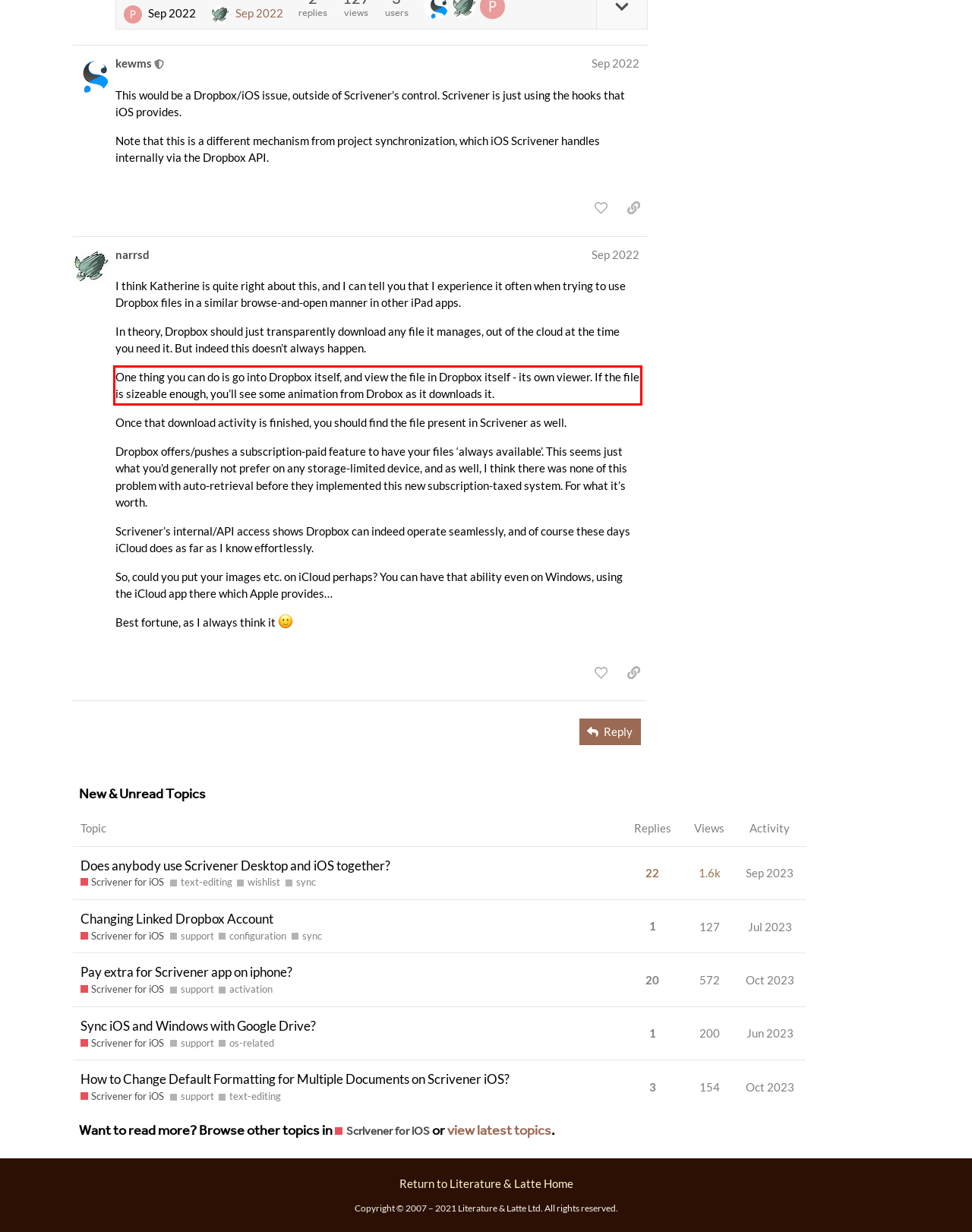Locate the red bounding box in the provided webpage screenshot and use OCR to determine the text content inside it.

One thing you can do is go into Dropbox itself, and view the file in Dropbox itself - its own viewer. If the file is sizeable enough, you’ll see some animation from Drobox as it downloads it.